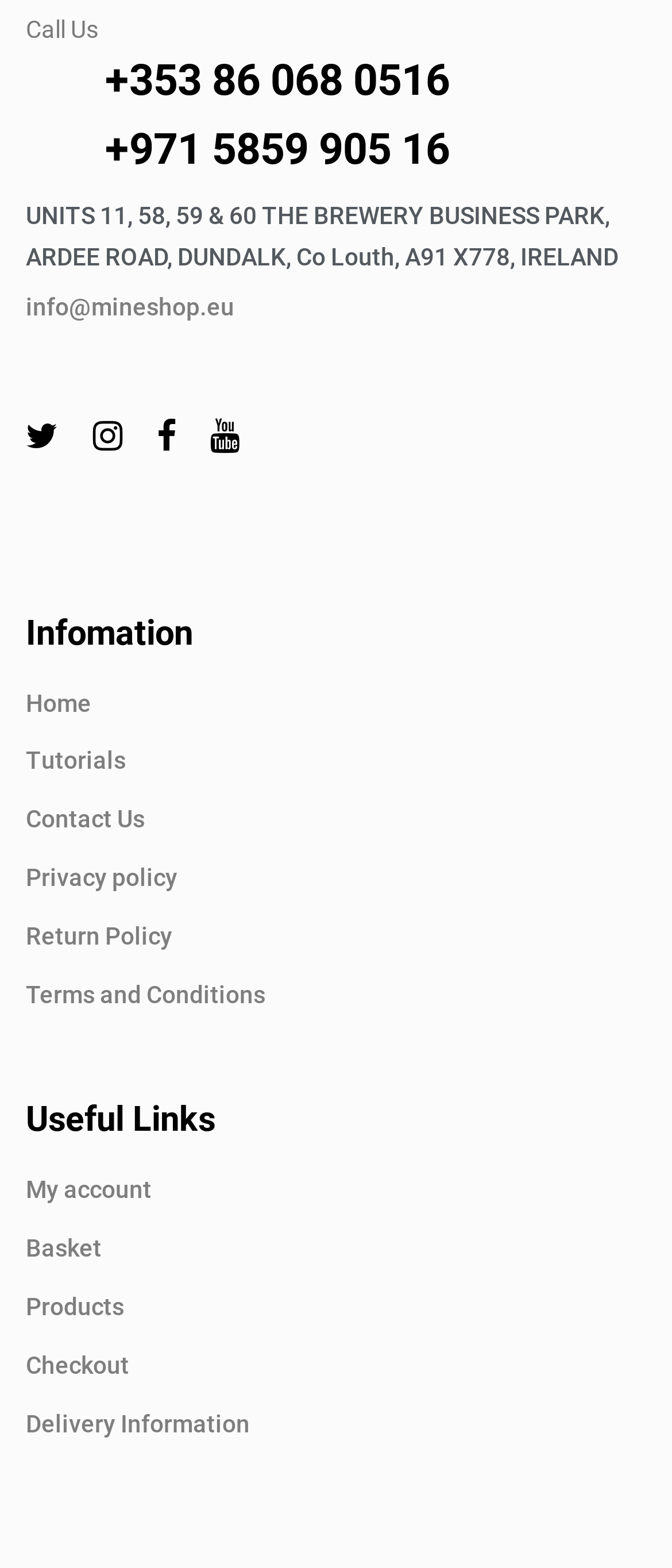Can you find the bounding box coordinates of the area I should click to execute the following instruction: "View contact information"?

[0.038, 0.126, 0.962, 0.178]